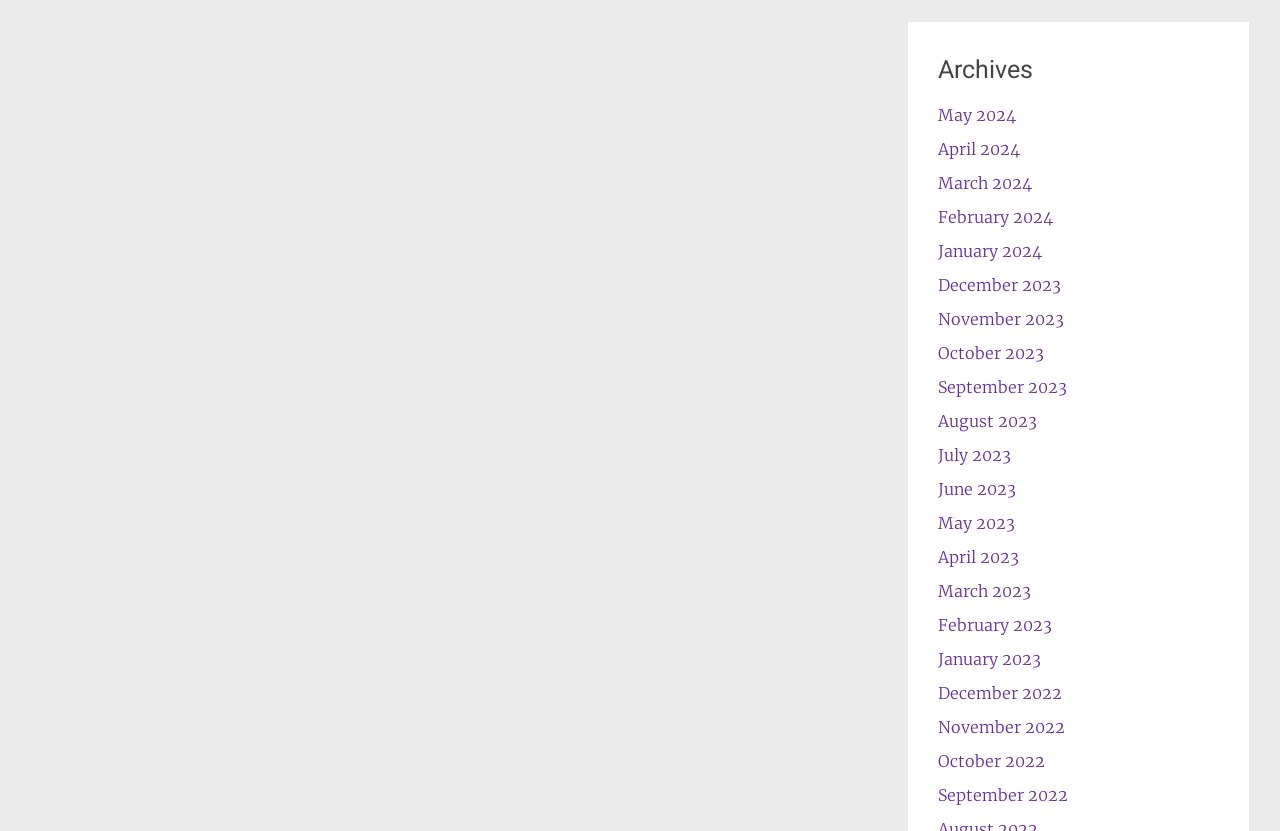Please indicate the bounding box coordinates for the clickable area to complete the following task: "go to archives for April 2023". The coordinates should be specified as four float numbers between 0 and 1, i.e., [left, top, right, bottom].

[0.733, 0.658, 0.796, 0.682]